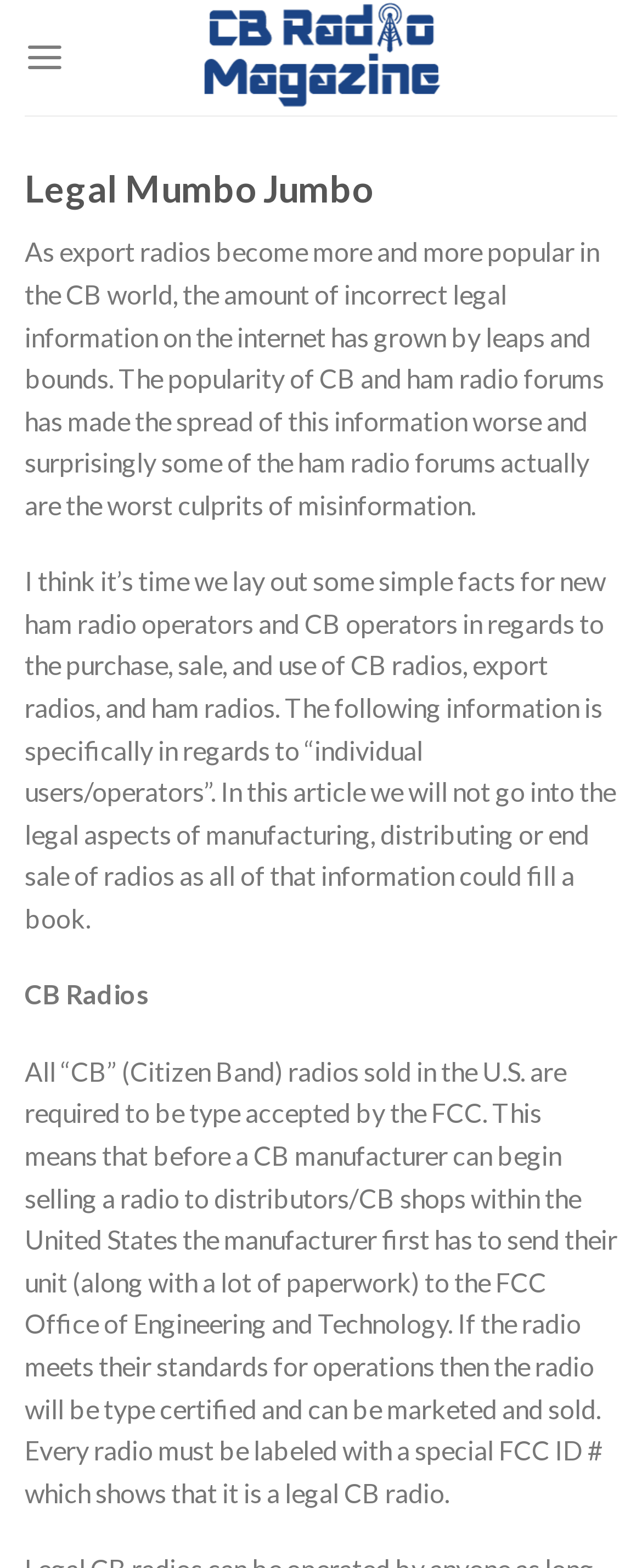What type of radios are required to be type accepted by the FCC?
Provide a thorough and detailed answer to the question.

According to the webpage, all 'CB' (Citizen Band) radios sold in the U.S. are required to be type accepted by the FCC, which means that before a CB manufacturer can begin selling a radio to distributors/CB shops within the United States, the manufacturer first has to send their unit (along with a lot of paperwork) to the FCC Office of Engineering and Technology.